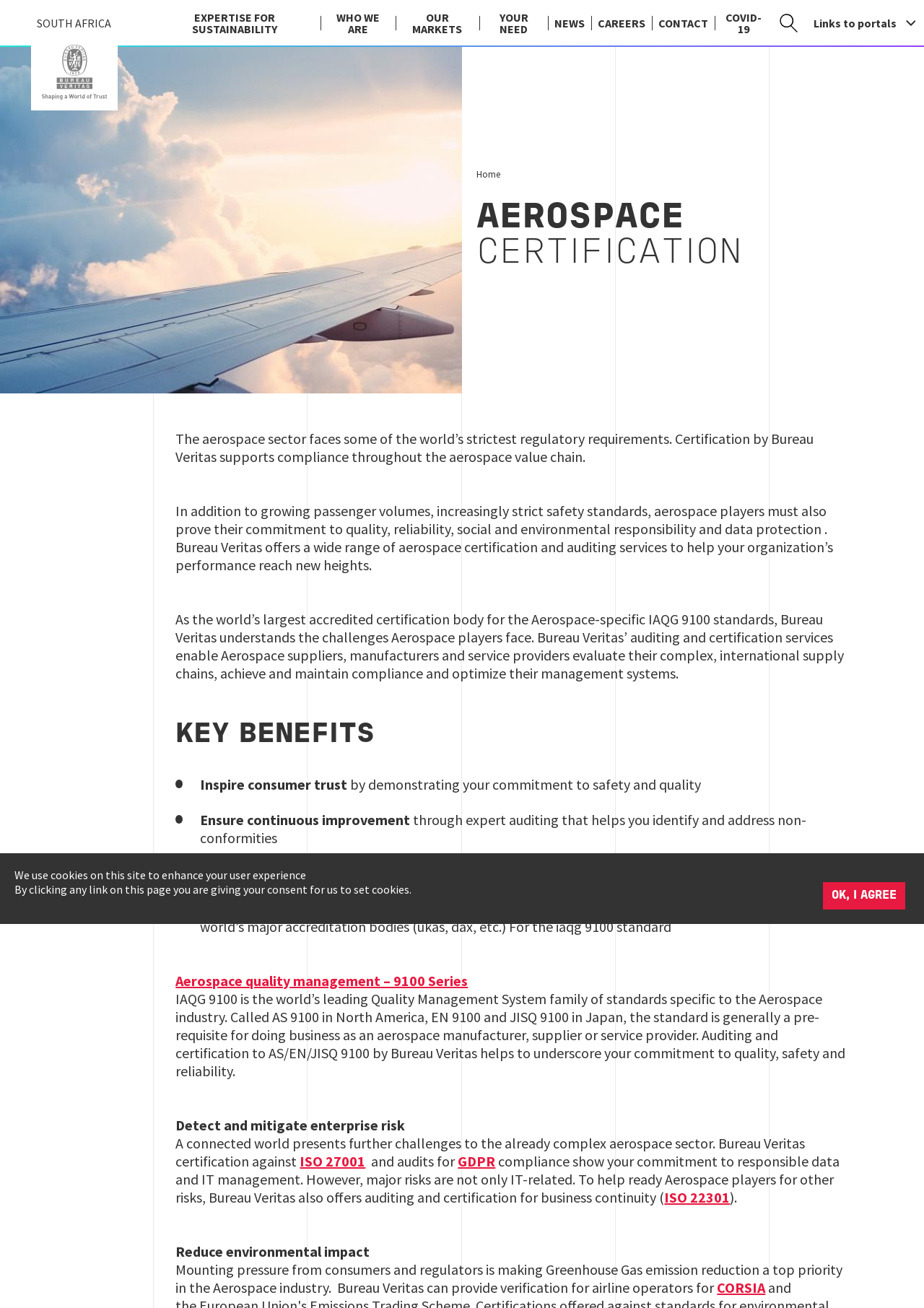Respond to the question below with a single word or phrase:
What is the purpose of IAQG 9100 certification?

Quality Management System